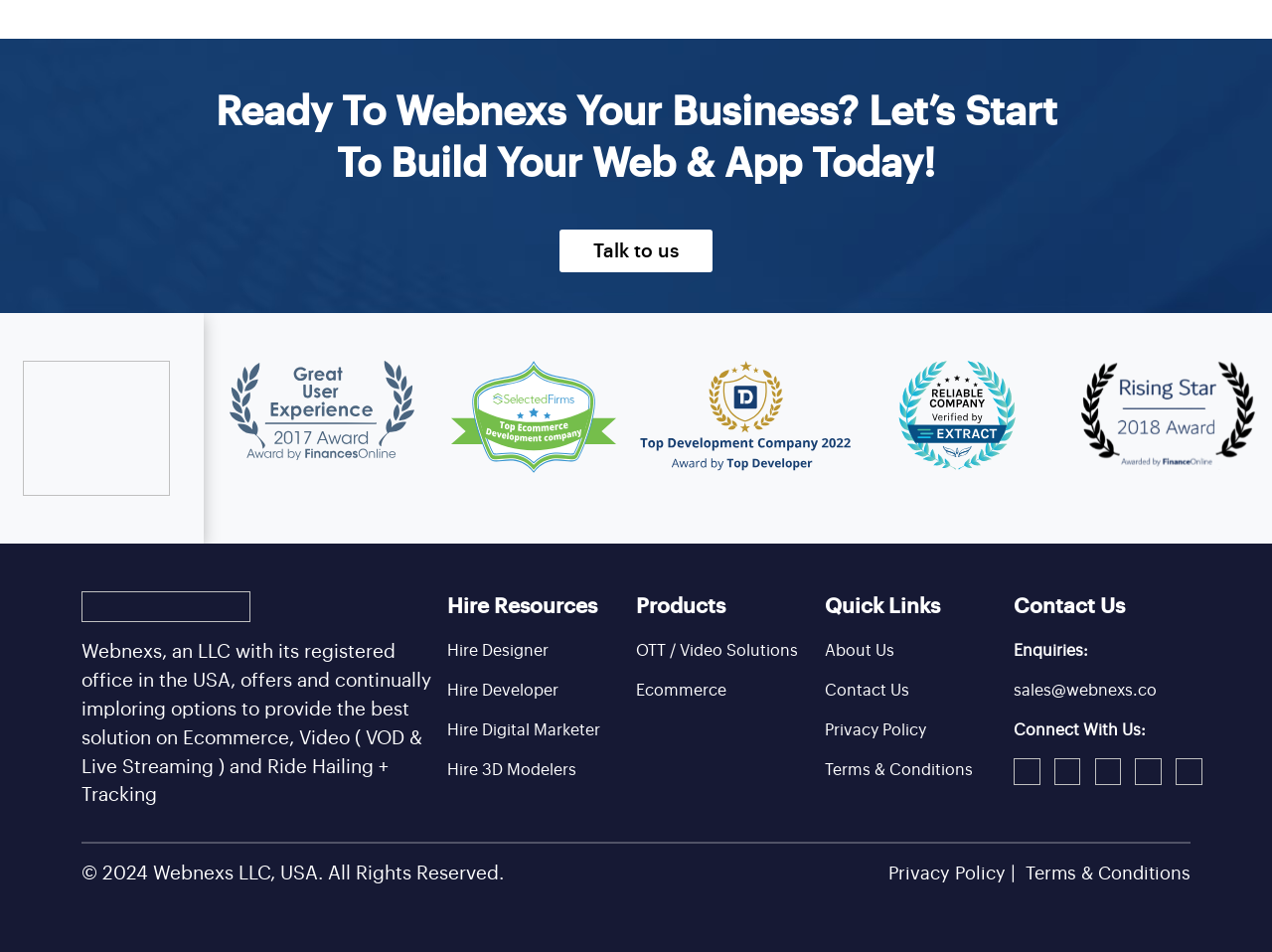Please identify the bounding box coordinates of the clickable region that I should interact with to perform the following instruction: "Contact us". The coordinates should be expressed as four float numbers between 0 and 1, i.e., [left, top, right, bottom].

[0.648, 0.717, 0.715, 0.733]